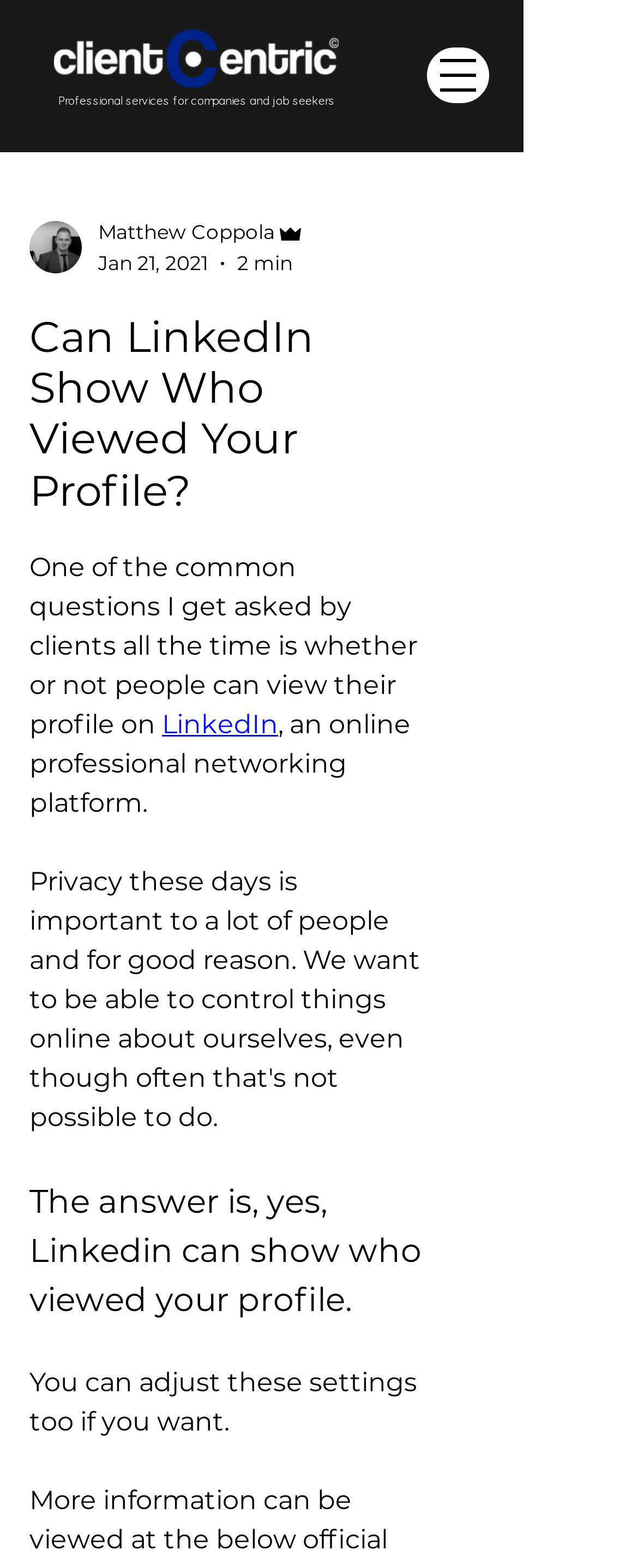Please answer the following question using a single word or phrase: Is it possible to adjust LinkedIn profile view settings?

Yes